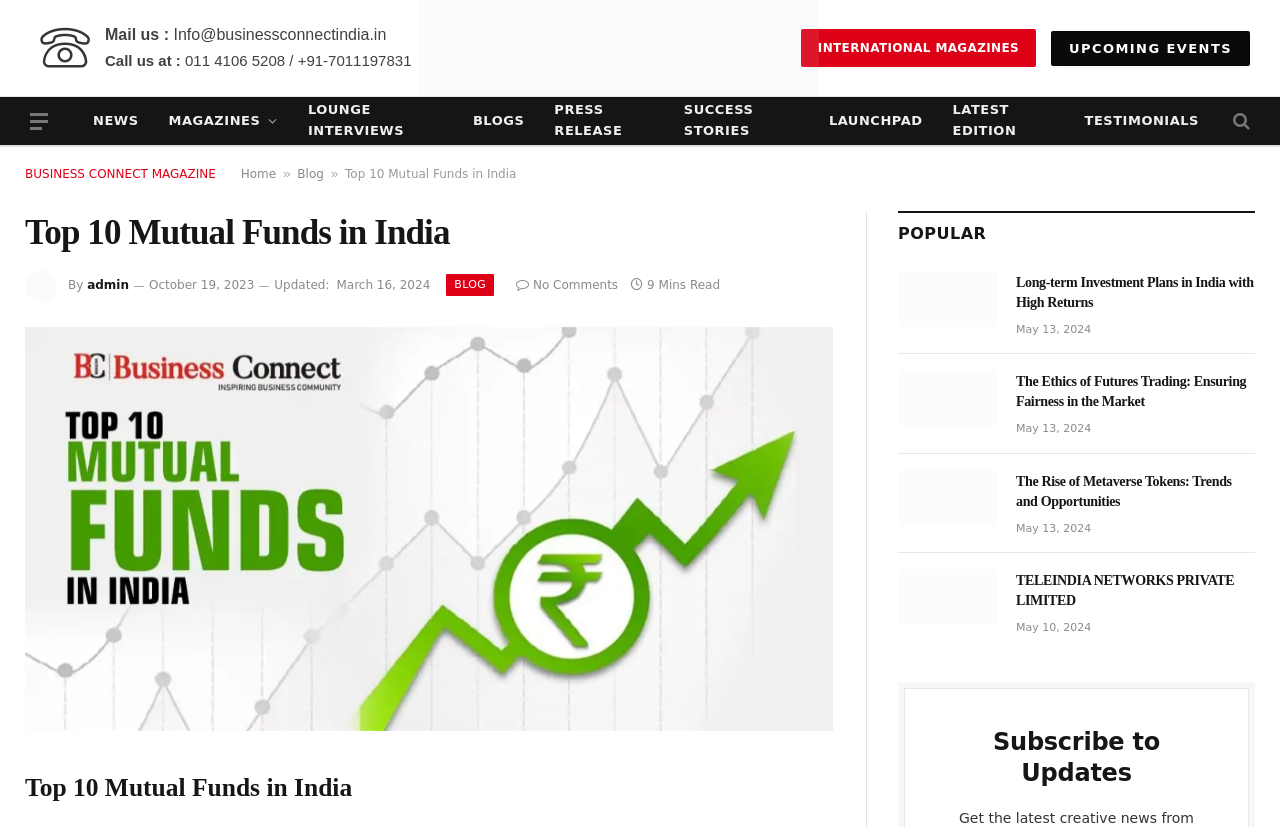Please give a short response to the question using one word or a phrase:
What is the date of the latest article?

May 13, 2024